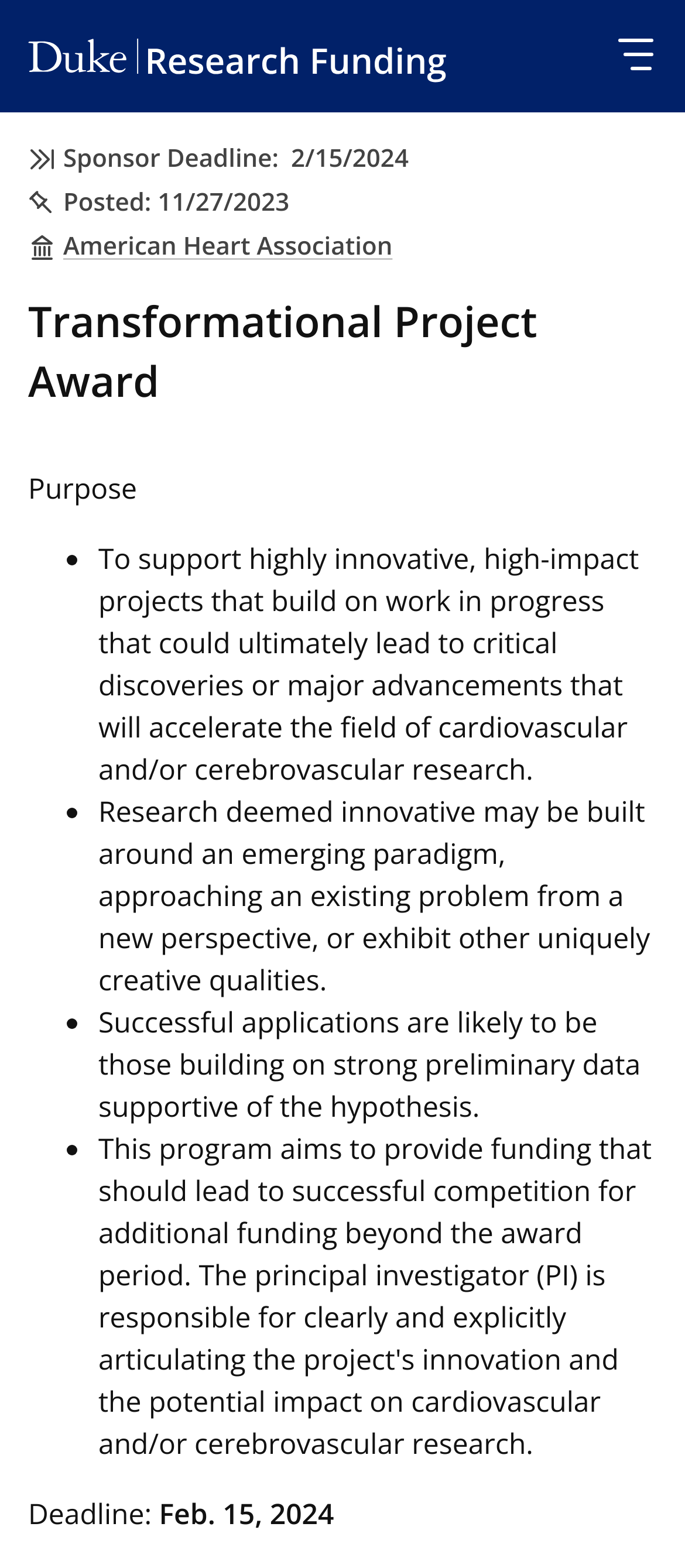What is the sponsor deadline?
Refer to the image and give a detailed answer to the question.

I found the sponsor deadline by looking at the section that says 'Sponsor Deadline' and then finding the corresponding date, which is 2/15/2024.